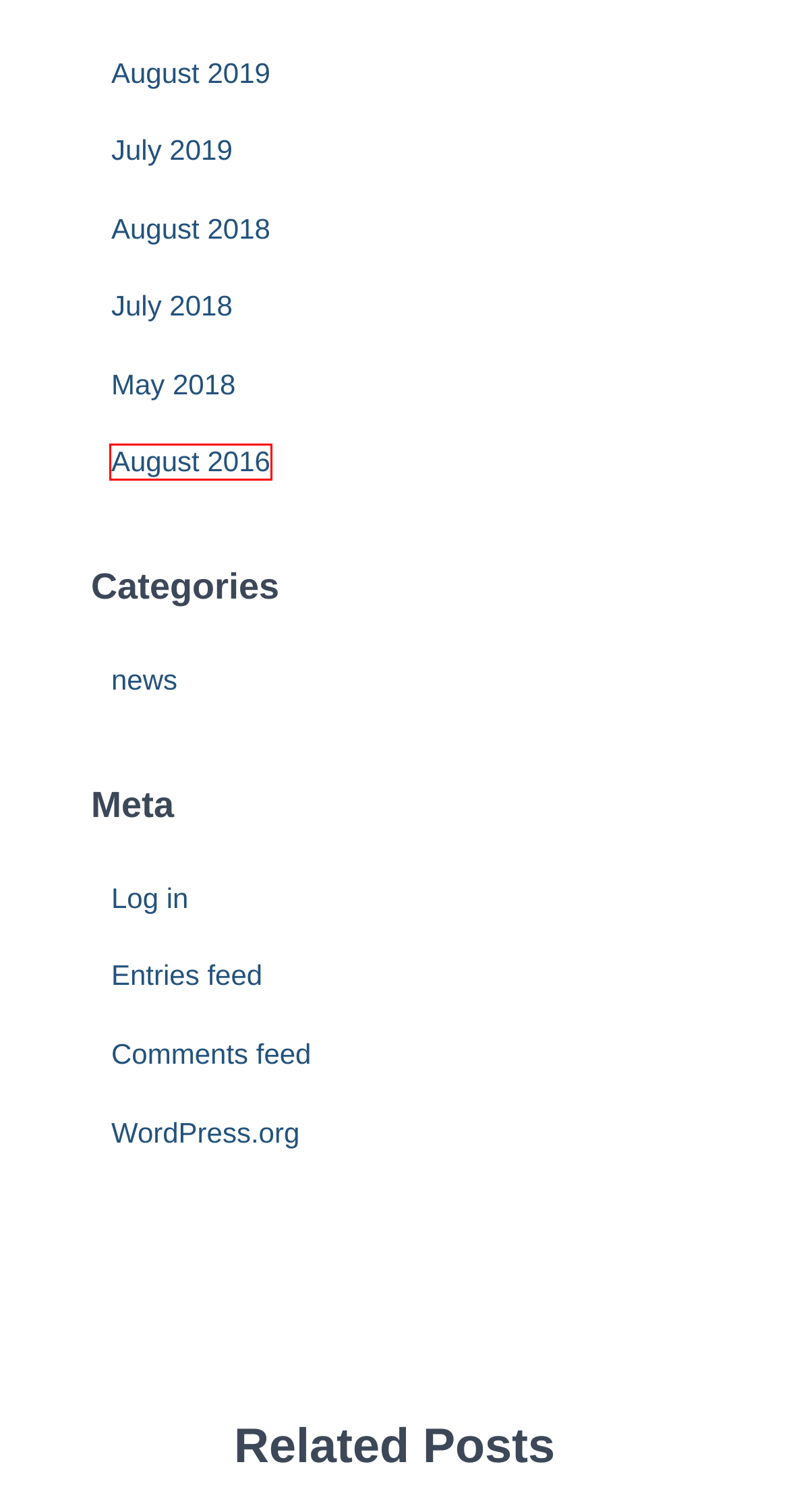You have a screenshot of a webpage, and a red bounding box highlights an element. Select the webpage description that best fits the new page after clicking the element within the bounding box. Options are:
A. May 2018 - MTBVASA
B. MTBVASA
C. August 2019 - MTBVASA
D. July 2019 - MTBVASA
E. August 2018 - MTBVASA
F. Log In ‹ MTBVASA — WordPress
G. August 2016 - MTBVASA
H. news归档 - MTBVASA

G